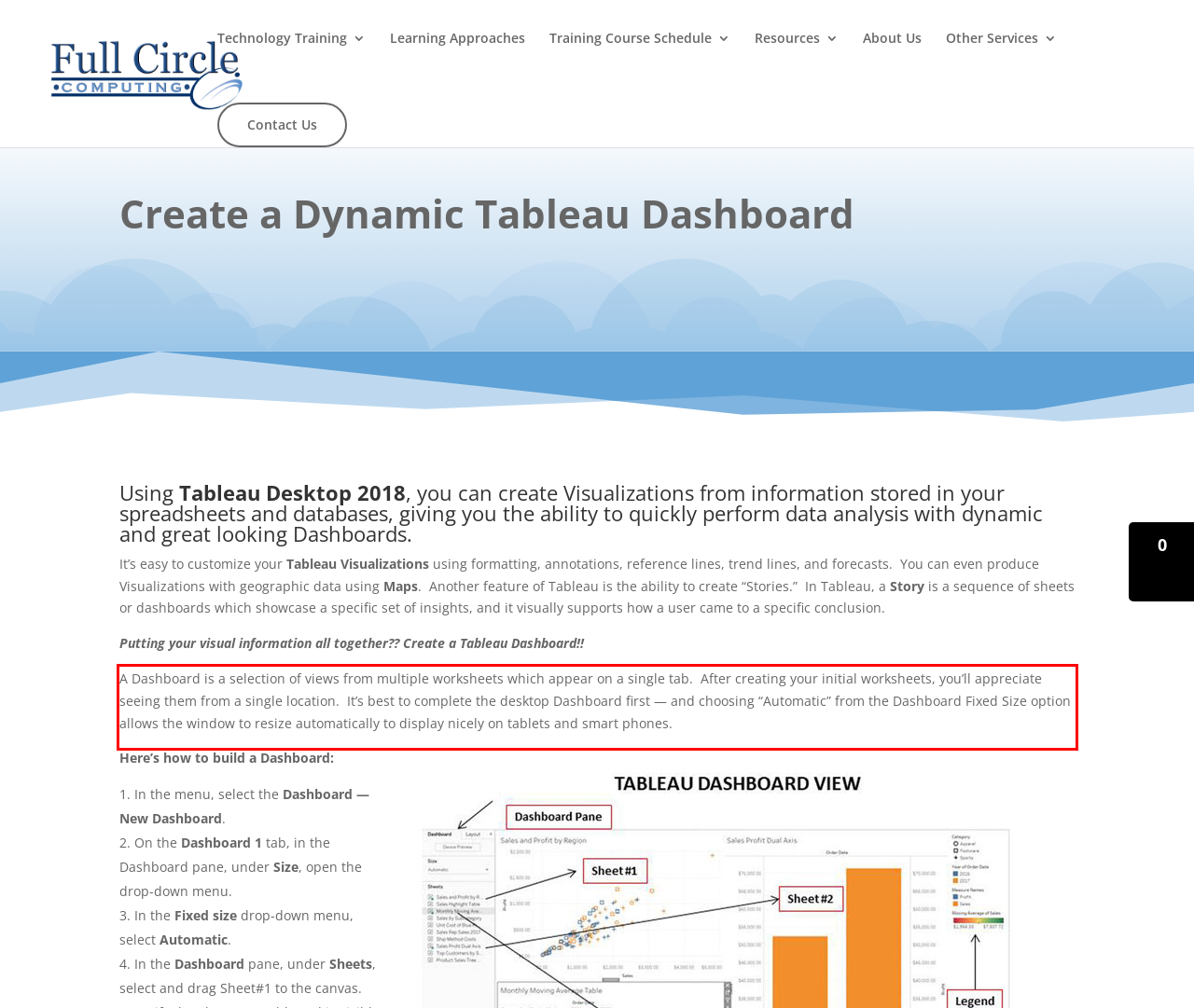In the screenshot of the webpage, find the red bounding box and perform OCR to obtain the text content restricted within this red bounding box.

A Dashboard is a selection of views from multiple worksheets which appear on a single tab. After creating your initial worksheets, you’ll appreciate seeing them from a single location. It’s best to complete the desktop Dashboard first — and choosing “Automatic” from the Dashboard Fixed Size option allows the window to resize automatically to display nicely on tablets and smart phones.